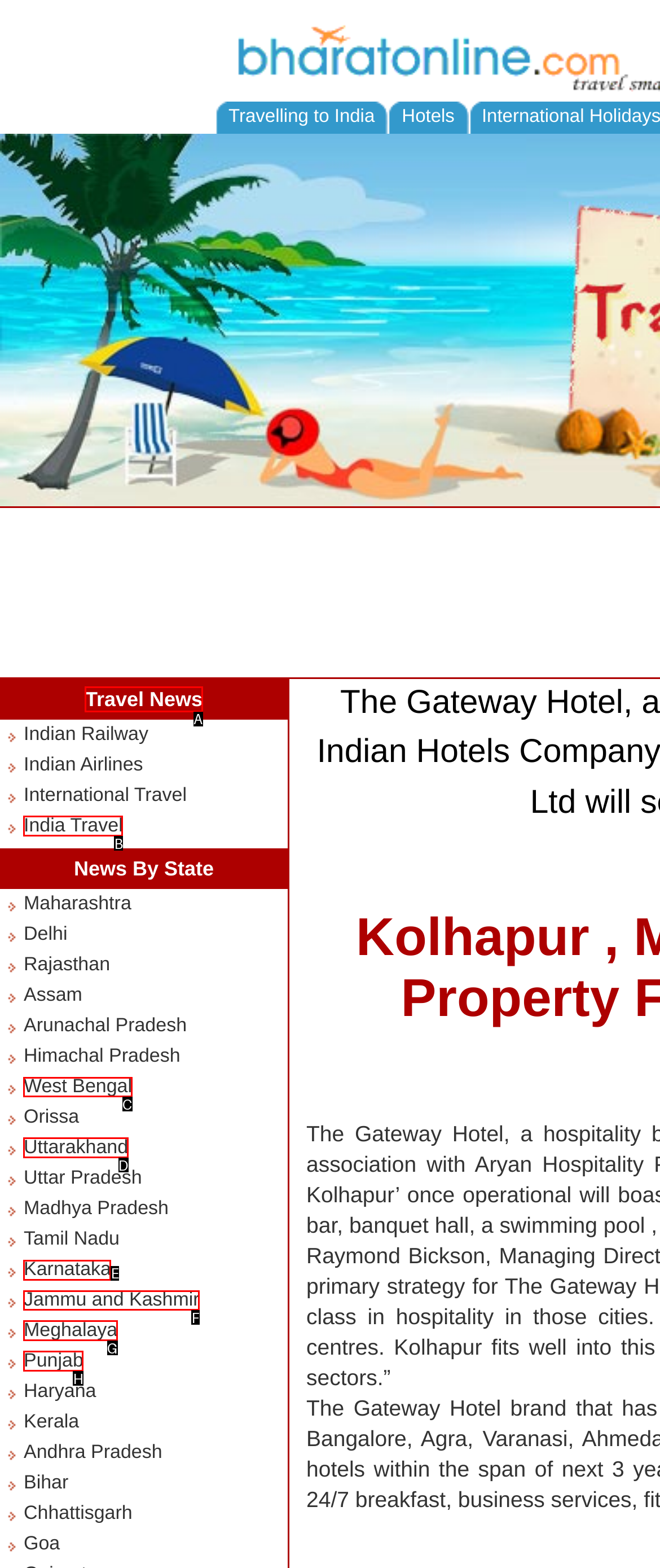Identify the correct option to click in order to accomplish the task: Click on Travel News Provide your answer with the letter of the selected choice.

A